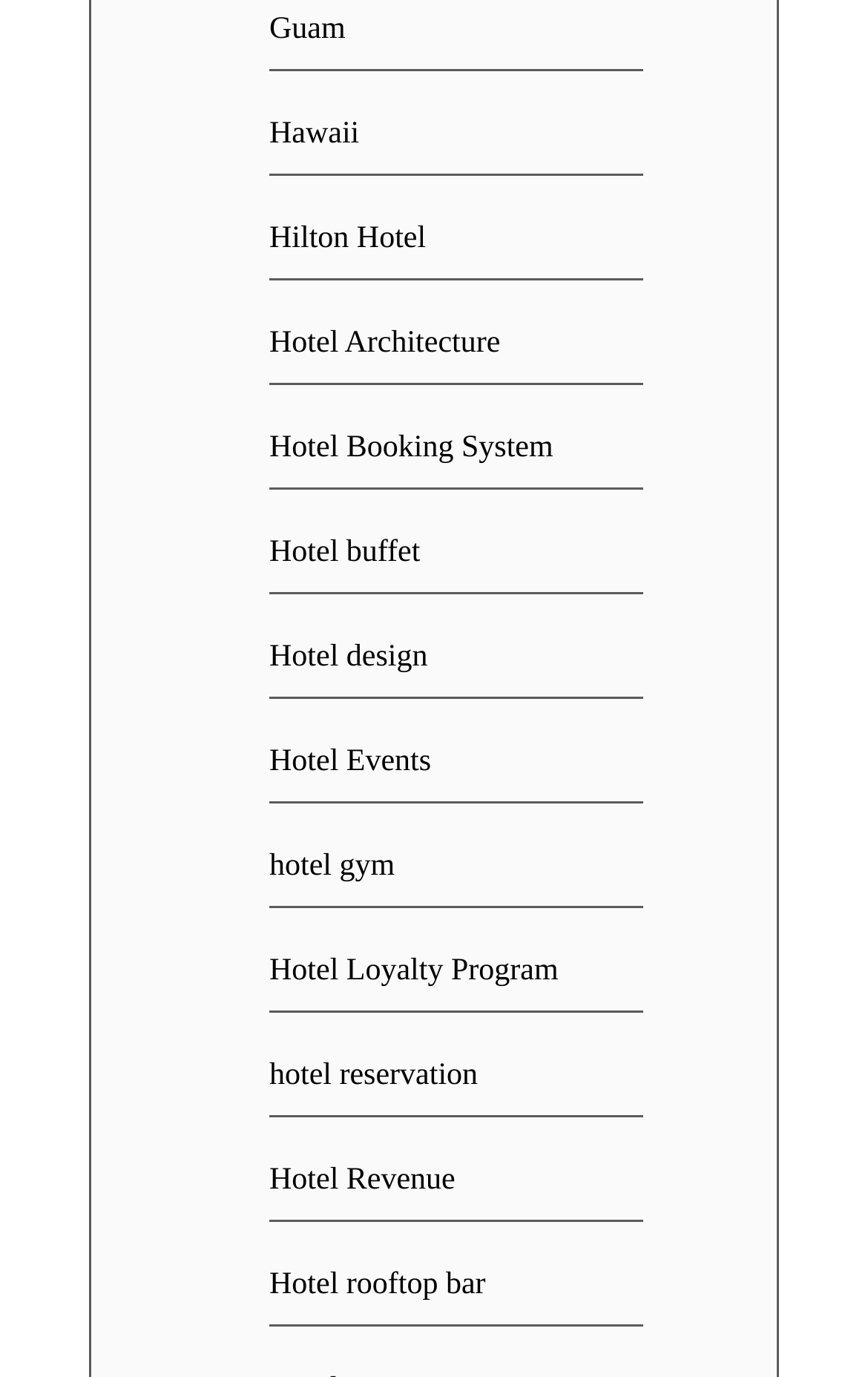Identify the bounding box for the given UI element using the description provided. Coordinates should be in the format (top-left x, top-left y, bottom-right x, bottom-right y) and must be between 0 and 1. Here is the description: Hotel rooftop bar

[0.31, 0.922, 0.559, 0.946]